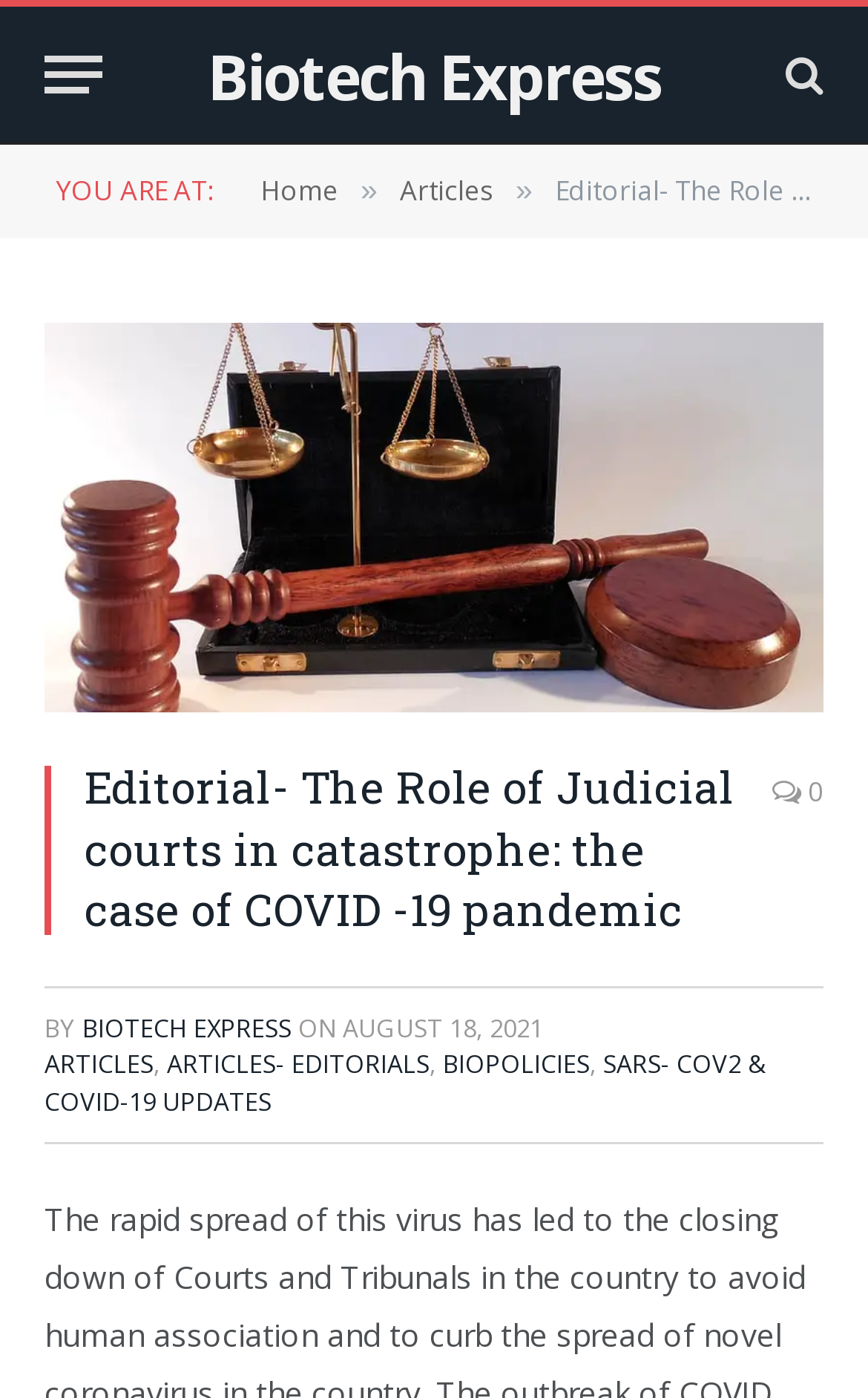Find the primary header on the webpage and provide its text.

Editorial- The Role of Judicial courts in catastrophe: the case of COVID -19 pandemic